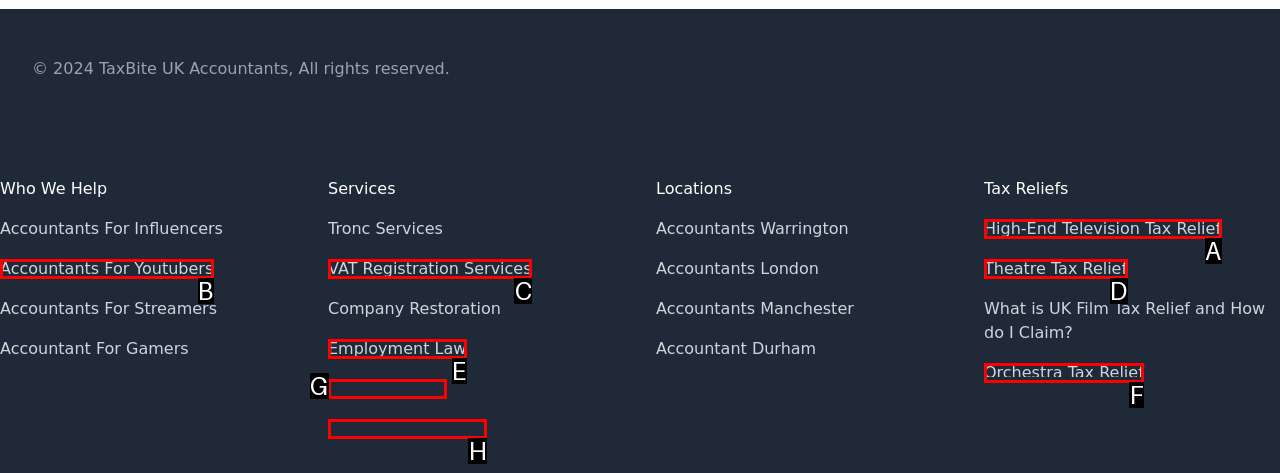Identify the HTML element that best fits the description: Employment Law. Respond with the letter of the corresponding element.

E